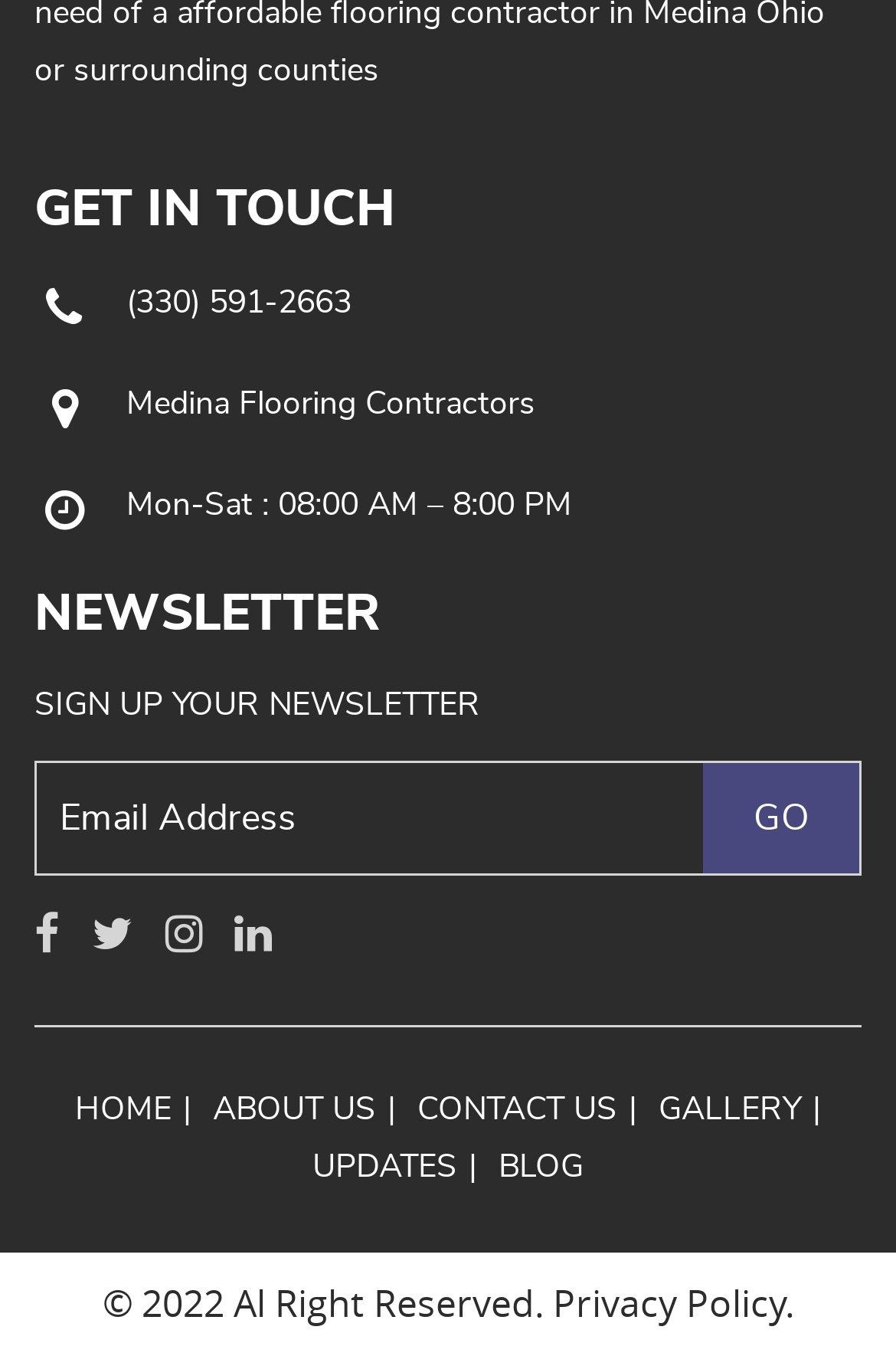Give the bounding box coordinates for this UI element: "parent_node: Australia aria-label="Open mobile menu"". The coordinates should be four float numbers between 0 and 1, arranged as [left, top, right, bottom].

None